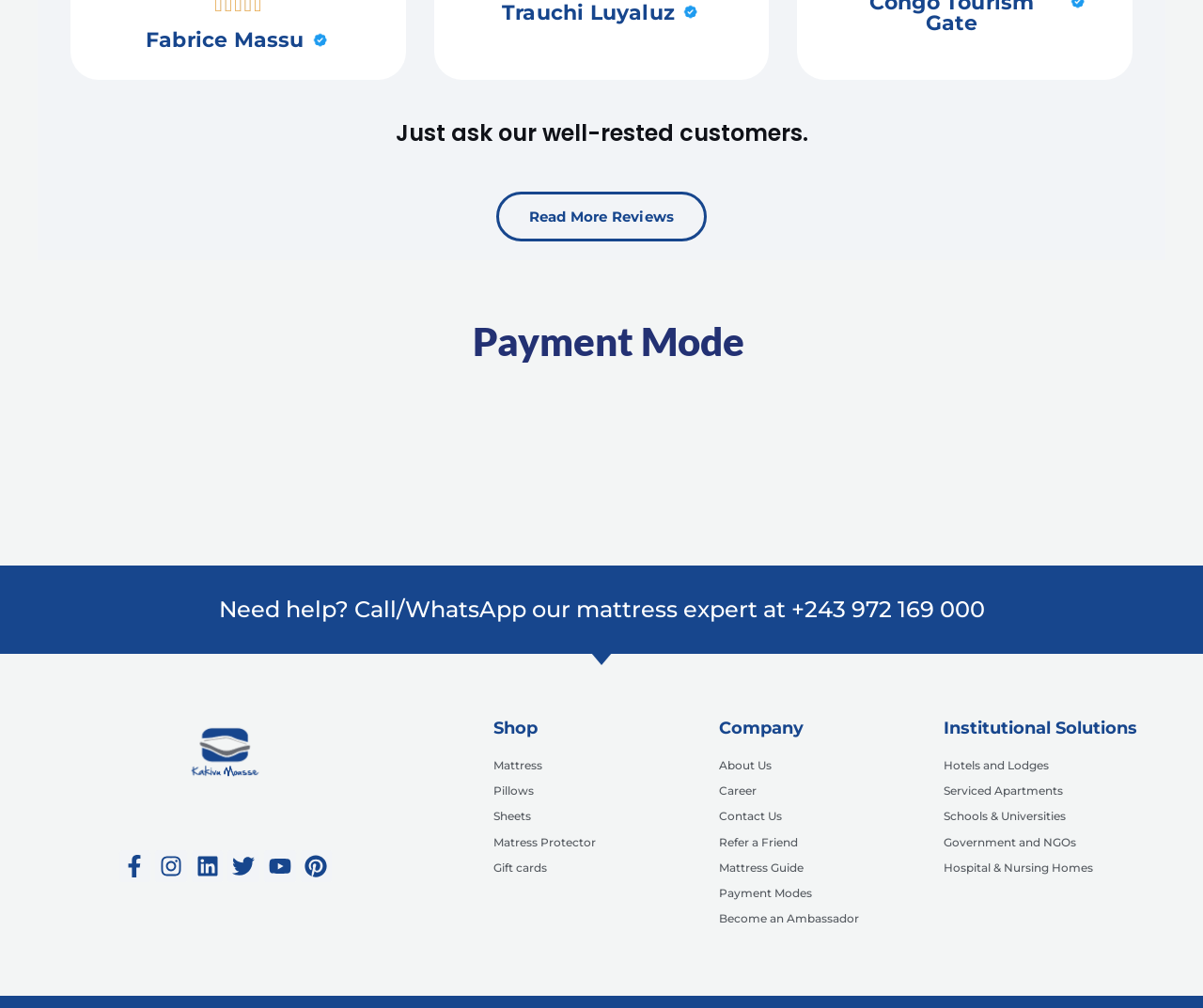Find and provide the bounding box coordinates for the UI element described with: "Hospital & Nursing Homes".

[0.785, 0.851, 0.964, 0.871]